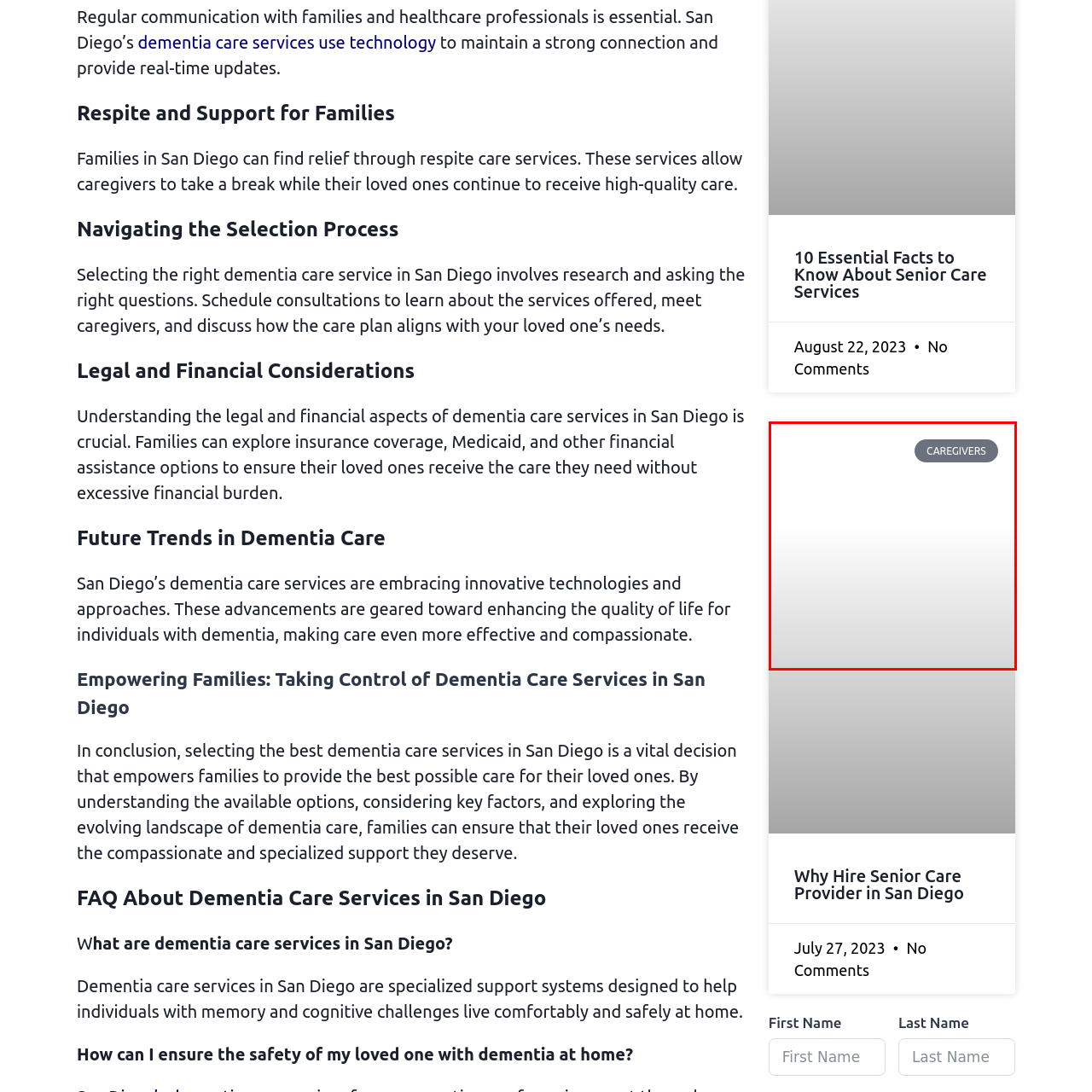Explain thoroughly what is happening in the image that is surrounded by the red box.

The image prominently features the text "CAREGIVERS" in a modern, clean font, displayed against a subtle gradient background transitioning from light to dark shades. This visual element highlights the importance of caregivers in the context of senior care services. Positioned within a larger article discussing essential facts about dementia care services in San Diego, the image emphasizes the critical role that caregivers play in providing support and assistance to individuals with cognitive challenges and their families. This reinforces the article’s focus on compassionate and specialized care options available in the region. The design is simple yet effective, drawing attention to the caregivers who are vital in enhancing quality of life for seniors.